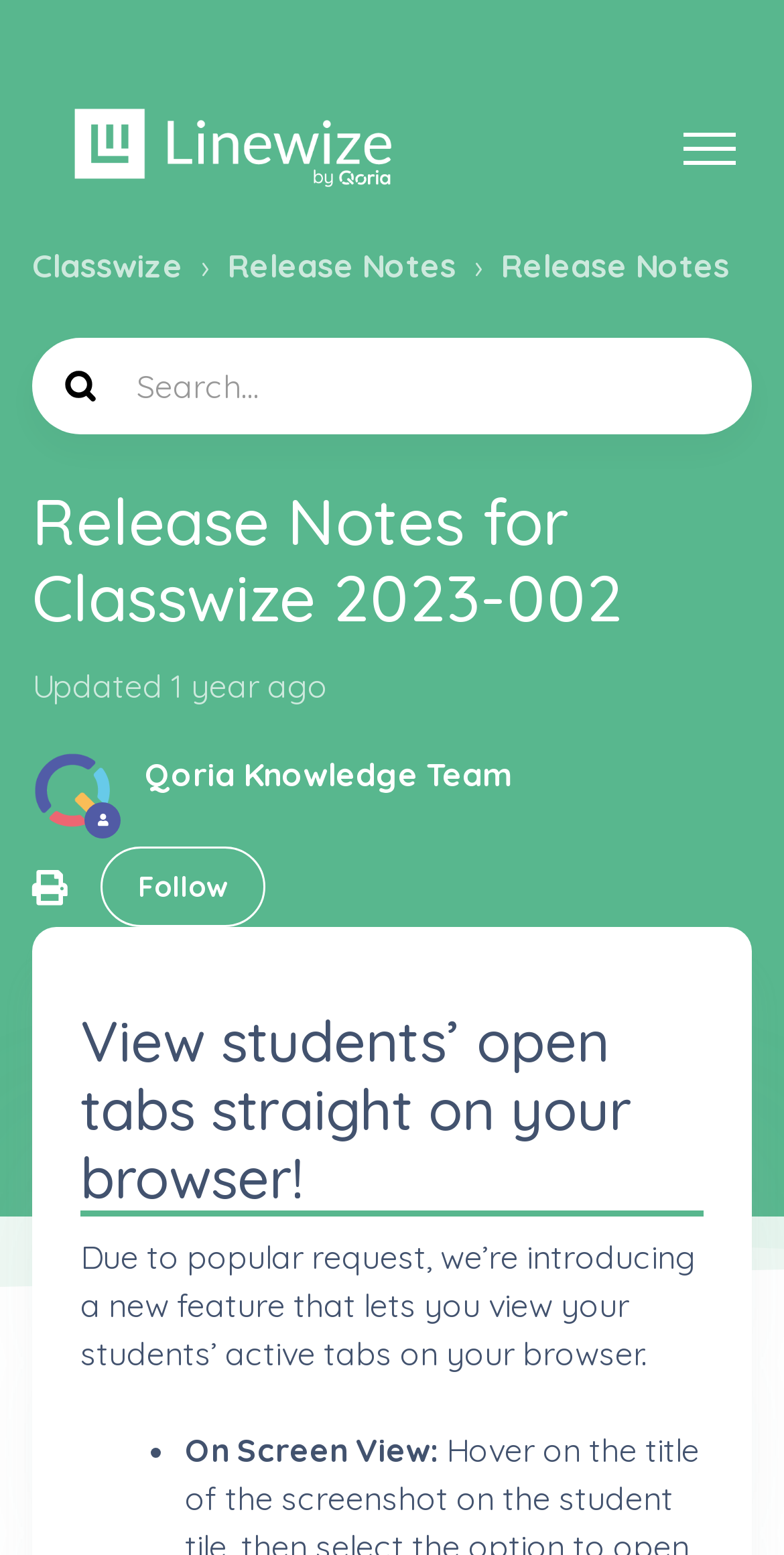Review the image closely and give a comprehensive answer to the question: What is the name of the feature introduced in this release?

This question can be answered by looking at the heading 'View students’ open tabs straight on your browser!' which is a prominent feature introduction on the webpage. The detailed answer is obtained by reading the heading and understanding the context of the webpage.